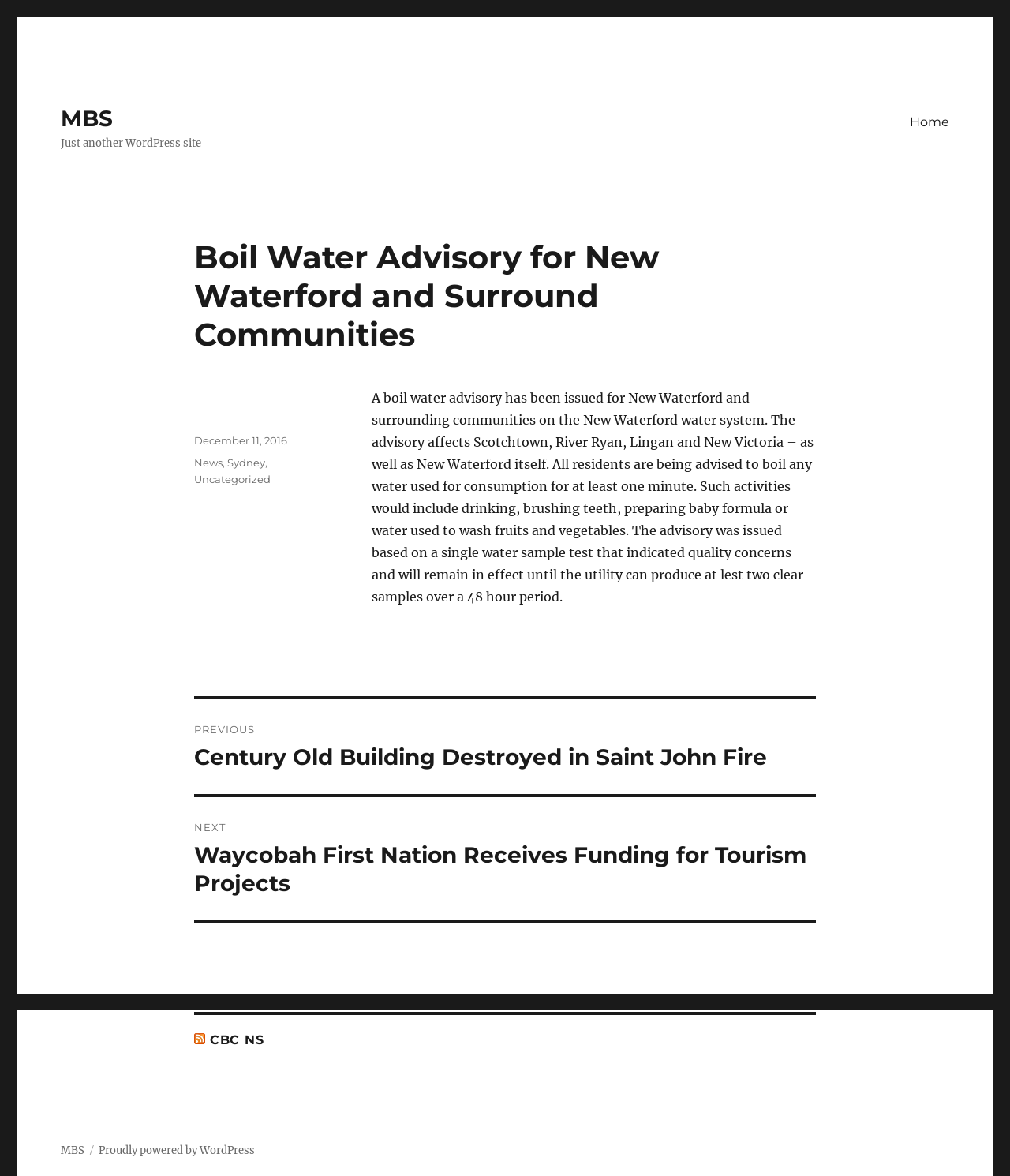Please indicate the bounding box coordinates of the element's region to be clicked to achieve the instruction: "View previous post". Provide the coordinates as four float numbers between 0 and 1, i.e., [left, top, right, bottom].

[0.192, 0.595, 0.808, 0.675]